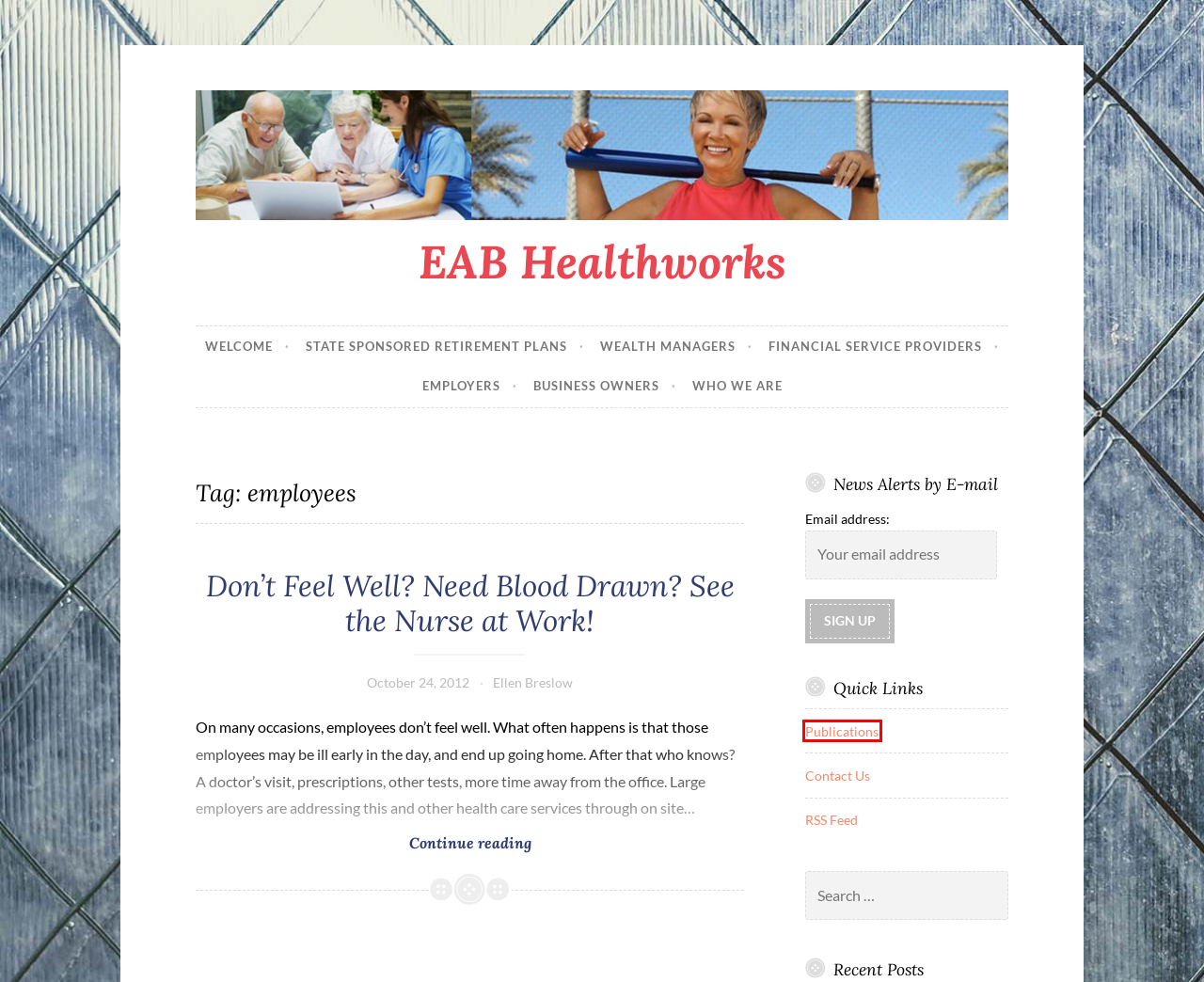Look at the screenshot of the webpage and find the element within the red bounding box. Choose the webpage description that best fits the new webpage that will appear after clicking the element. Here are the candidates:
A. State Sponsored Retirement Plans – EAB Healthworks
B. For Employers – EAB Healthworks
C. EAB Healthworks
D. For Wealth Managers – EAB Healthworks
E. Ellen Breslow – EAB Healthworks
F. Don’t Feel Well? Need Blood Drawn? See the Nurse at Work! – EAB Healthworks
G. Publications – EAB Healthworks
H. Who We Are – EAB Healthworks

G